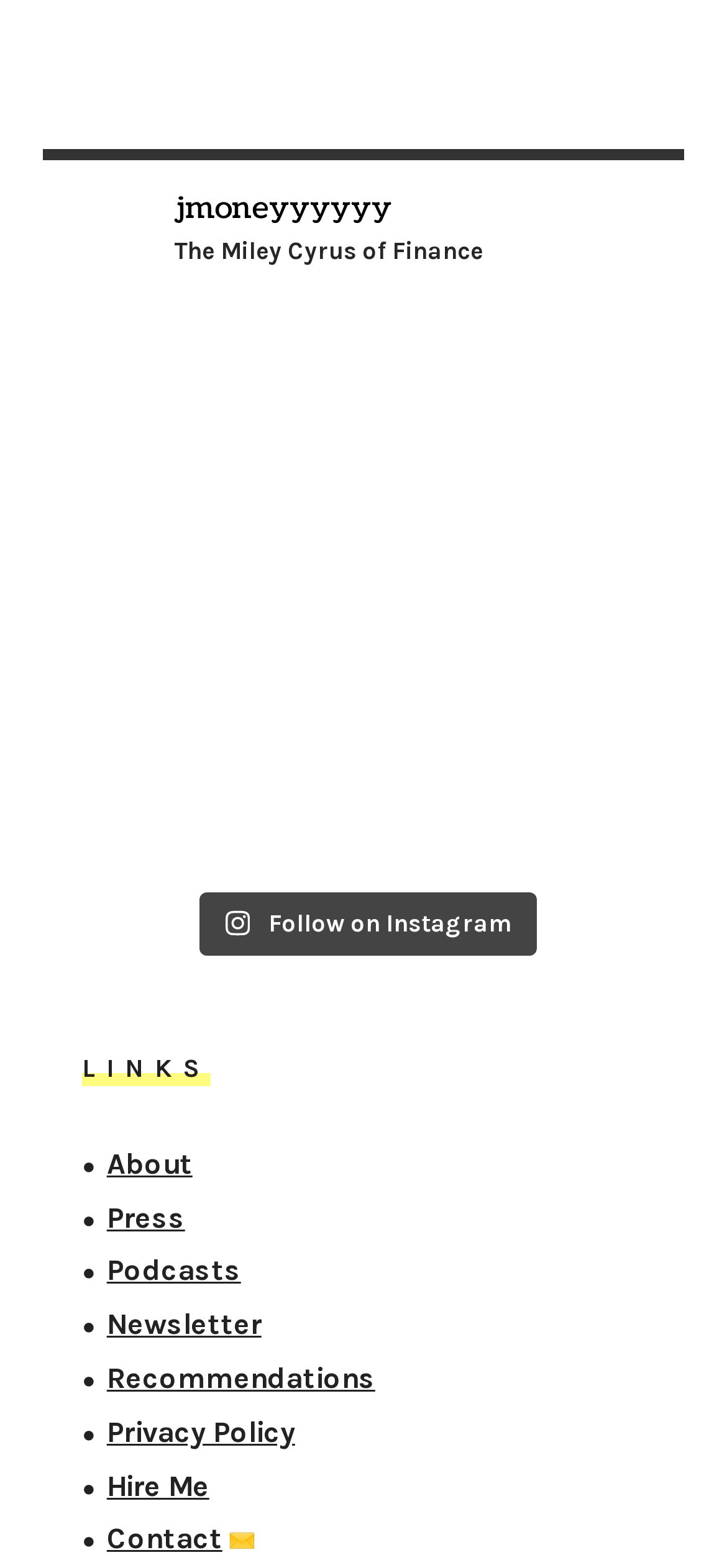Answer succinctly with a single word or phrase:
What is the purpose of the section at the bottom of the page?

links